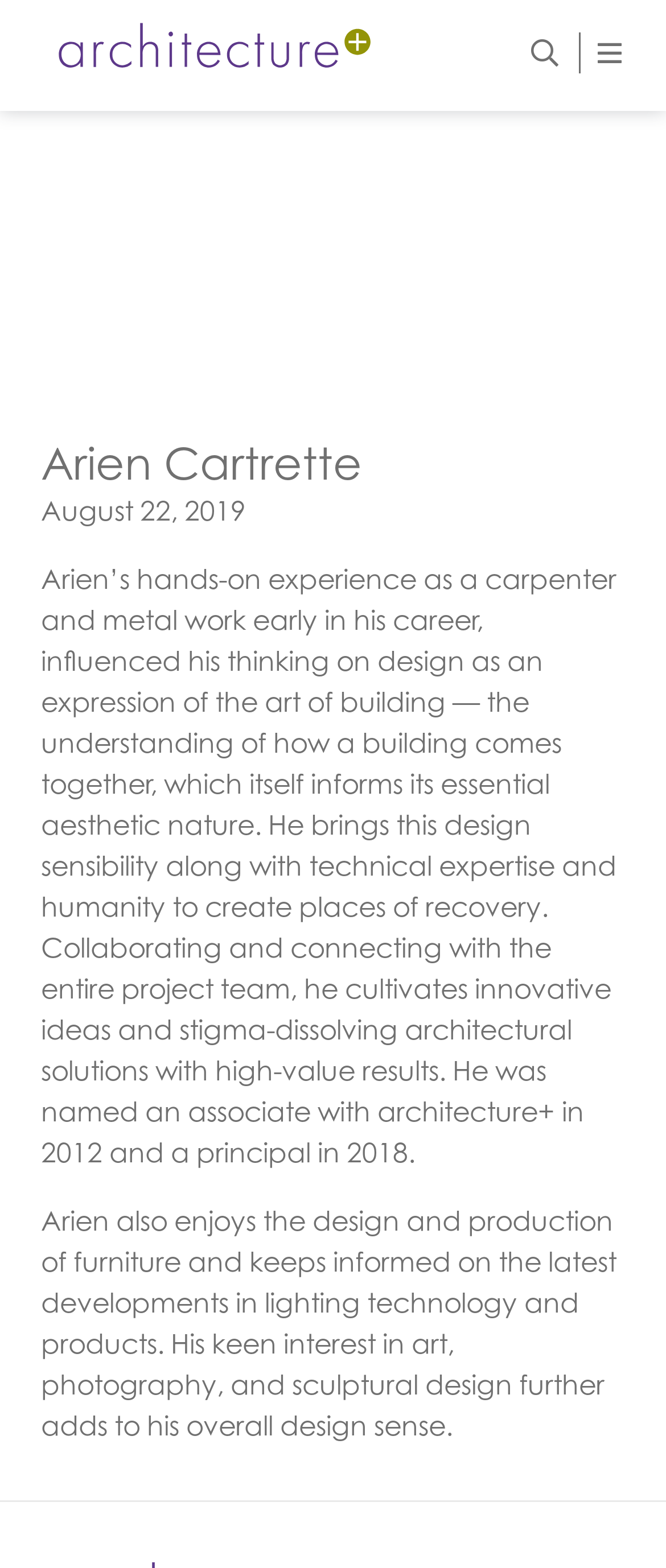What is the date of the posted article?
Look at the image and construct a detailed response to the question.

The webpage shows a posted date of August 22, 2019, which is linked to the article about Arien Cartrette's profile and career.